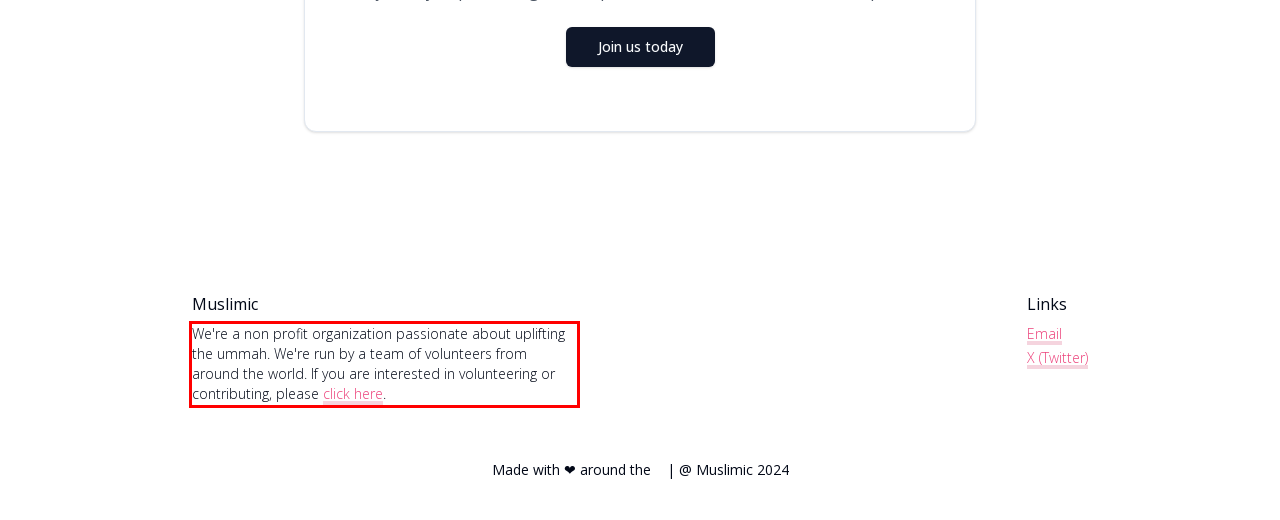Using the provided webpage screenshot, recognize the text content in the area marked by the red bounding box.

We're a non profit organization passionate about uplifting the ummah. We're run by a team of volunteers from around the world. If you are interested in volunteering or contributing, please click here.